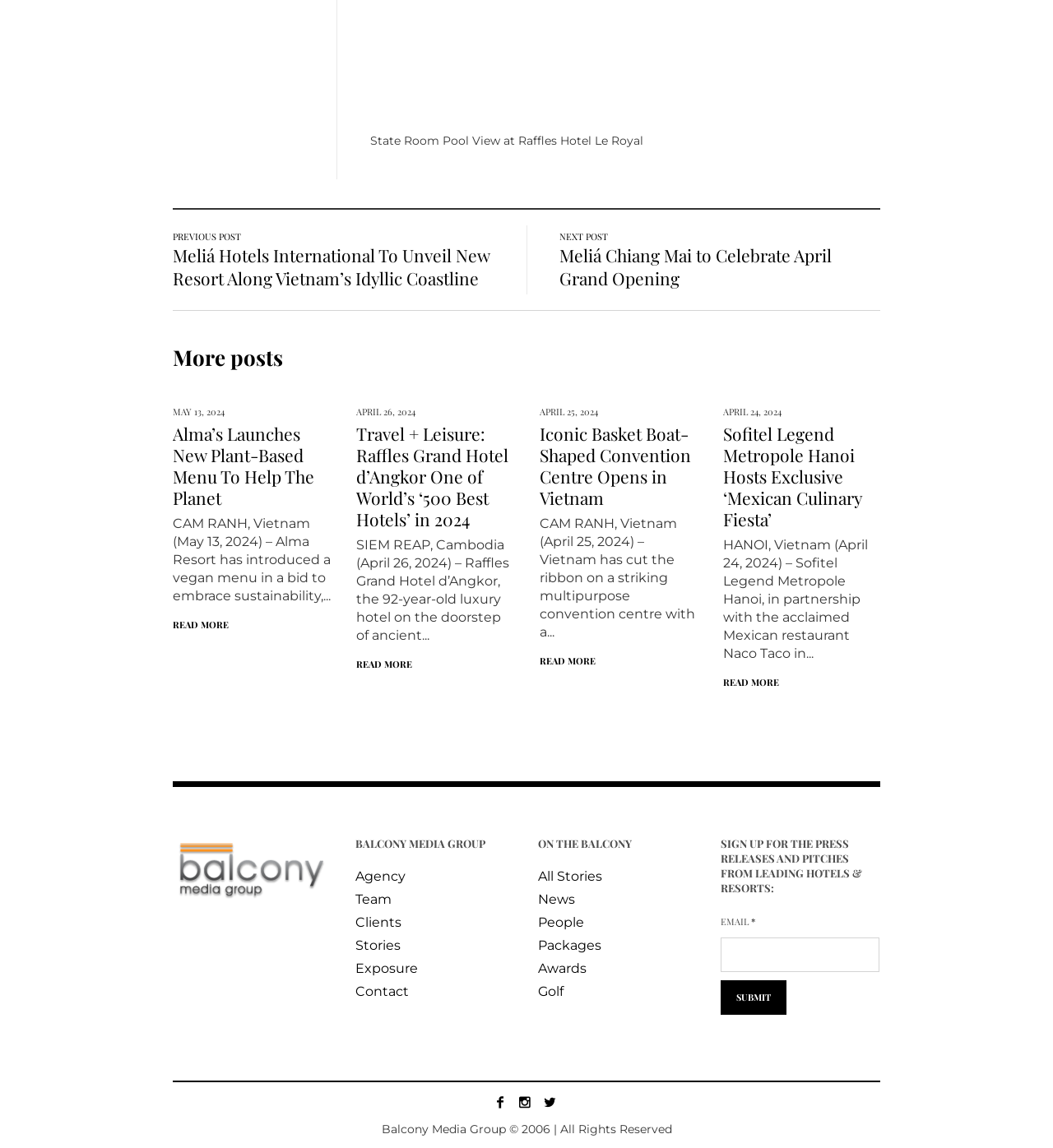What is the name of the company mentioned in the footer section?
Based on the screenshot, provide a one-word or short-phrase response.

Balcony Media Group